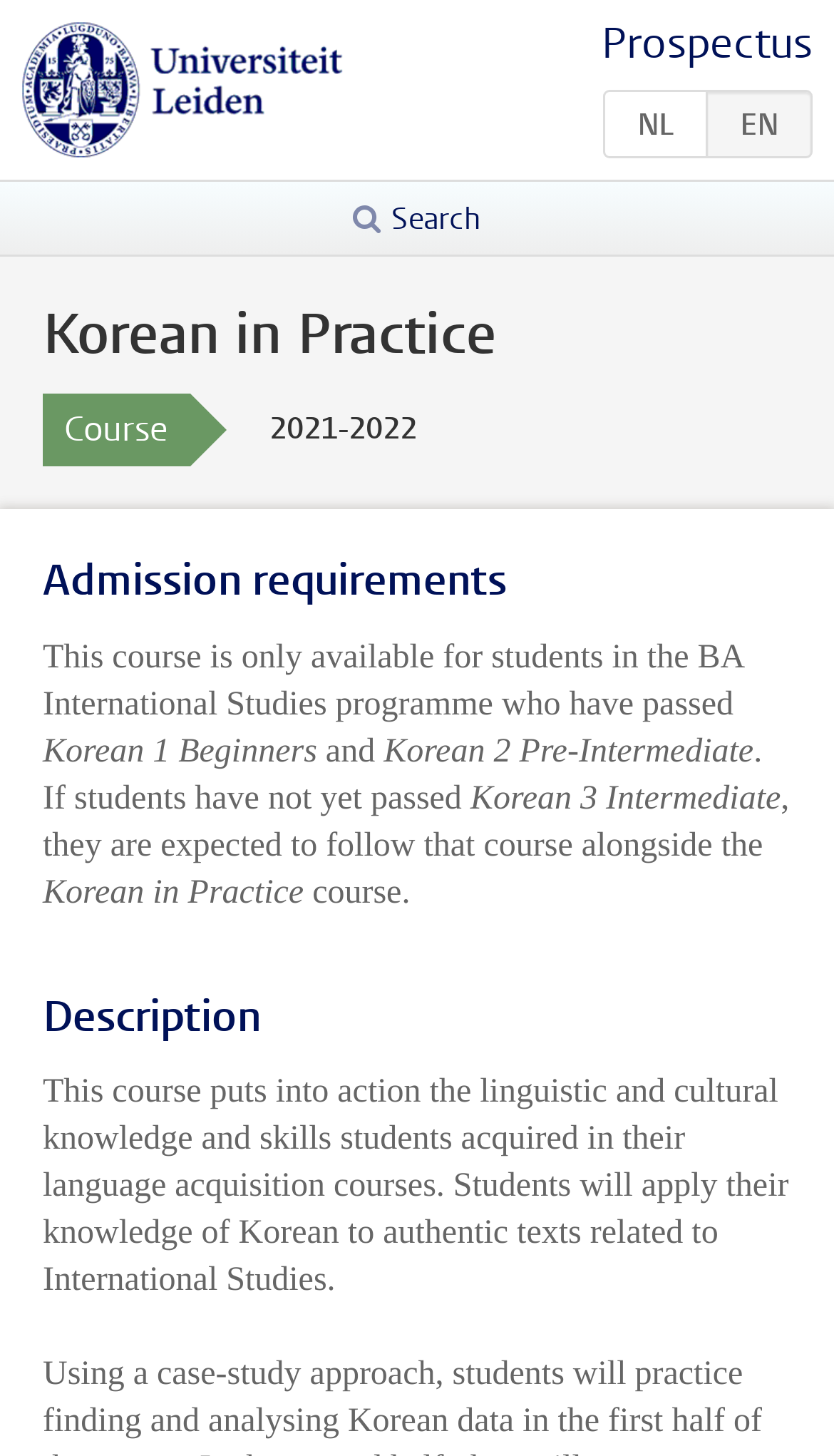What is the language of the webpage?
Can you offer a detailed and complete answer to this question?

The language of the webpage can be determined by looking at the links at the top-right corner of the webpage, which provide options to switch between 'NL' (Dutch) and 'EN' (English).